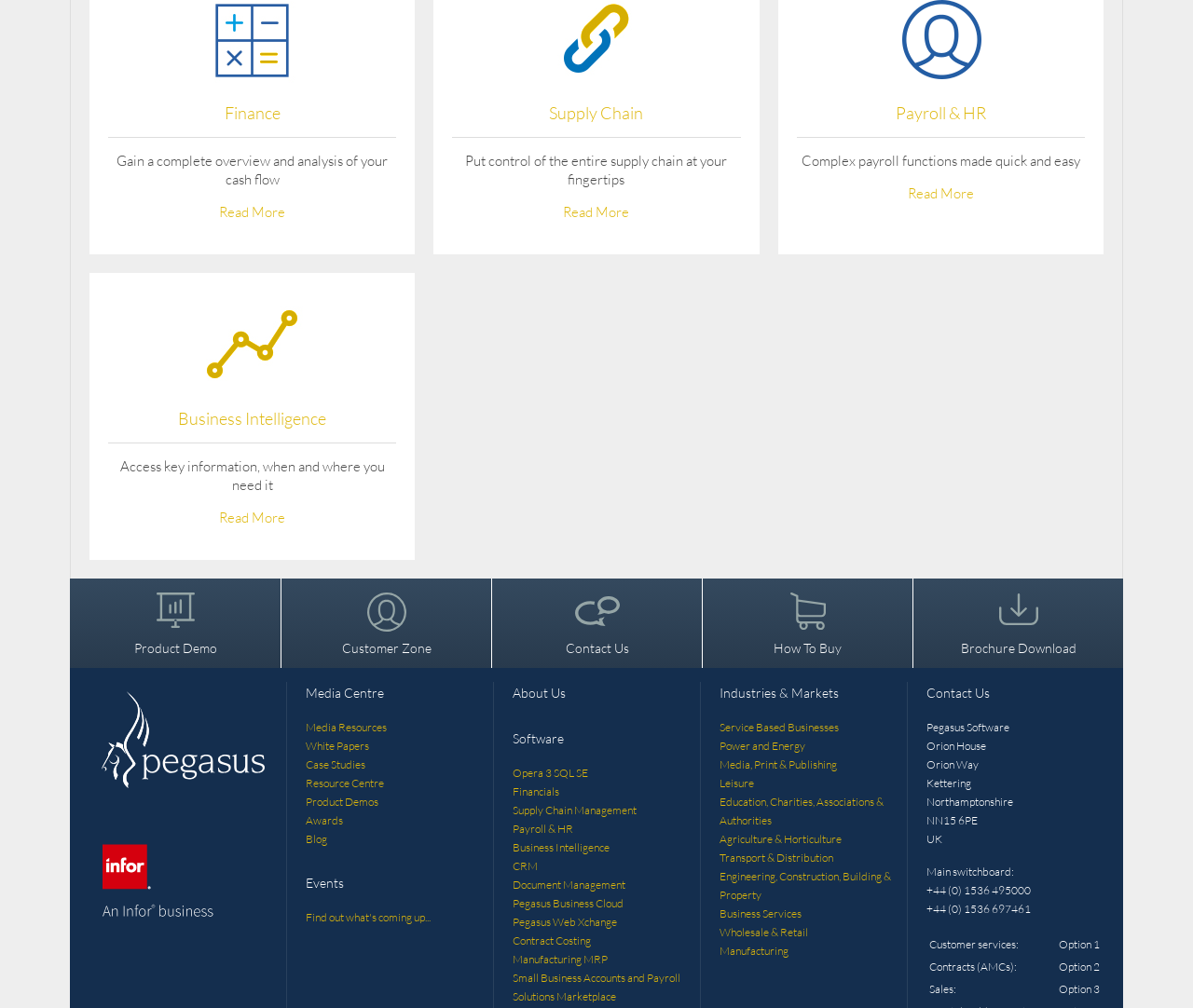What is the purpose of the 'Media Centre' section?
Please provide a comprehensive answer based on the contents of the image.

The 'Media Centre' section has links to 'Media Resources', 'White Papers', 'Case Studies', and other media-related resources, which suggests that the purpose of this section is to provide media resources.